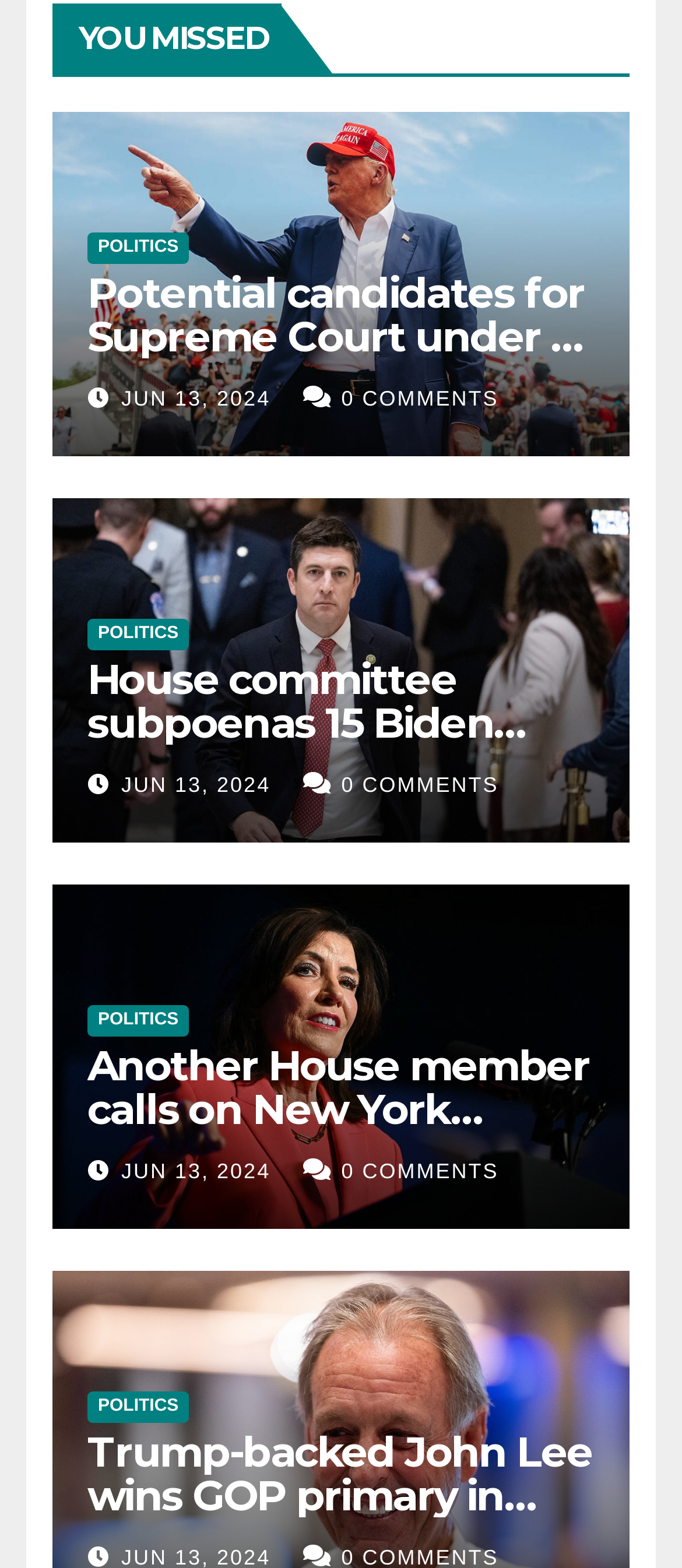Predict the bounding box coordinates of the UI element that matches this description: "Jun 13, 2024". The coordinates should be in the format [left, top, right, bottom] with each value between 0 and 1.

[0.178, 0.739, 0.397, 0.755]